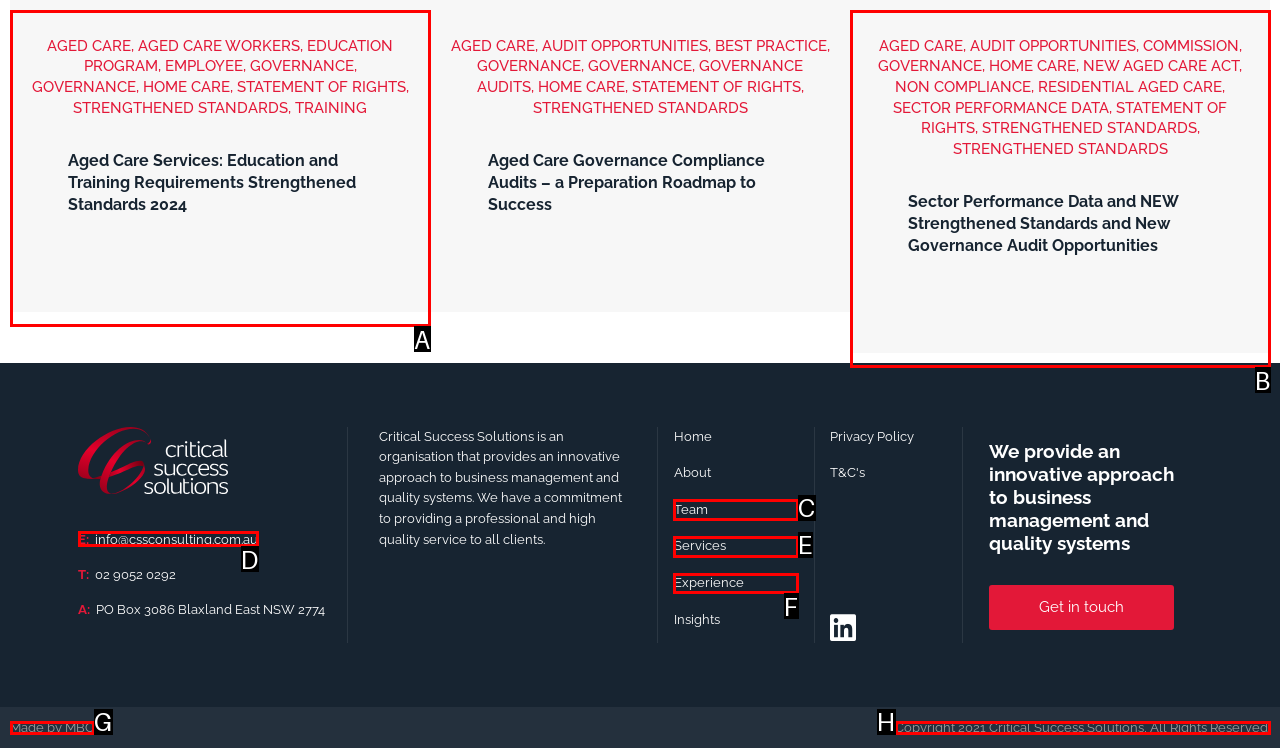For the given instruction: Click on 'Click here', determine which boxed UI element should be clicked. Answer with the letter of the corresponding option directly.

A